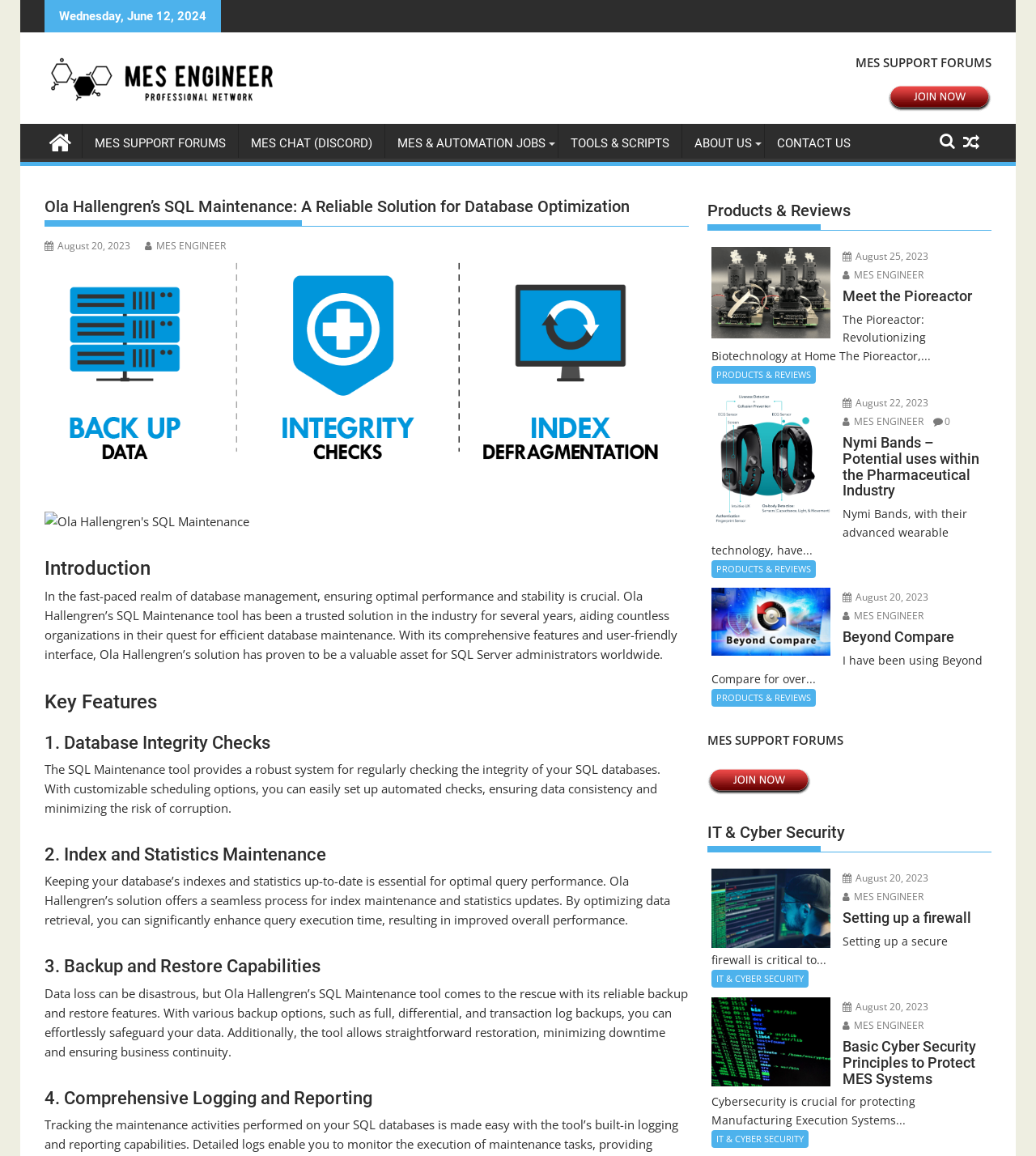Find the bounding box coordinates of the area that needs to be clicked in order to achieve the following instruction: "Click the MES ENGINEER LOGO". The coordinates should be specified as four float numbers between 0 and 1, i.e., [left, top, right, bottom].

[0.043, 0.039, 0.27, 0.099]